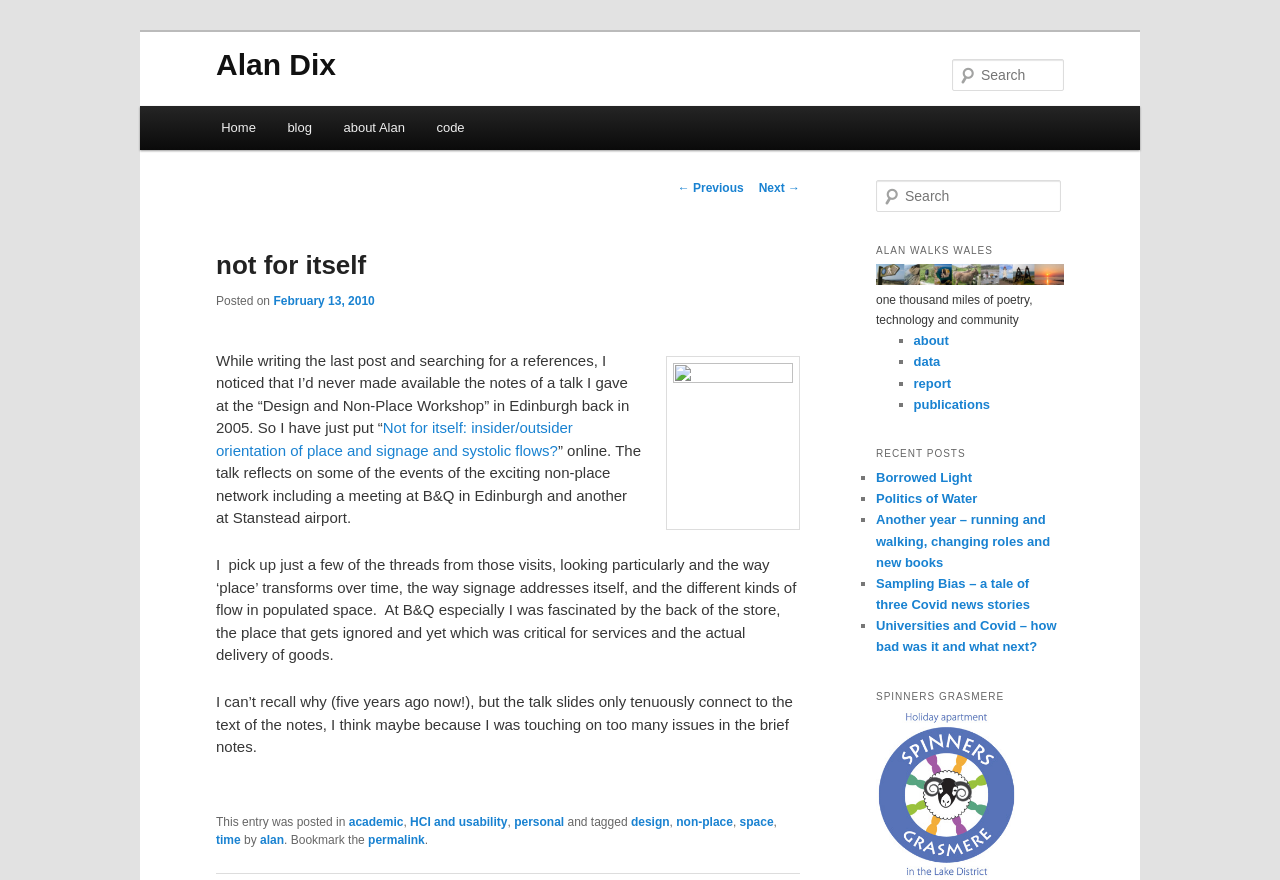Answer the question using only one word or a concise phrase: What is the category of the post?

academic, HCI and usability, personal